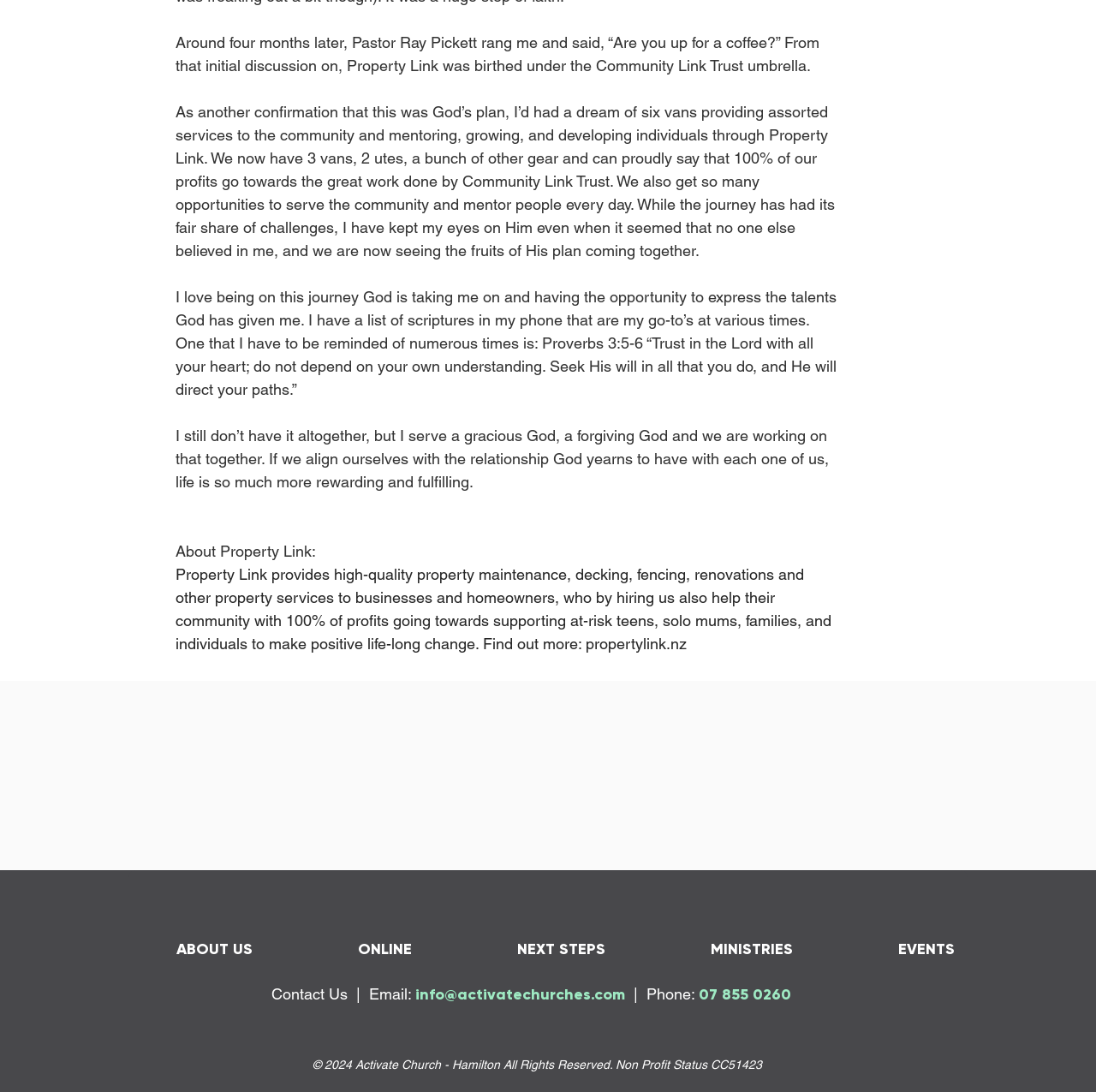Please identify the bounding box coordinates of the clickable area that will allow you to execute the instruction: "Send an email to 'info@activatechurches.com'".

[0.379, 0.902, 0.57, 0.919]